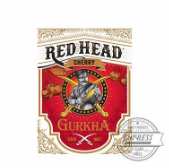What is the brand name of the cigar?
Analyze the image and deliver a detailed answer to the question.

The brand name of the cigar is Gurkha, which is featured prominently below the warrior graphic, emphasizing brand recognition and reflecting the rich heritage and craftsmanship that Gurkha cigars are known for.